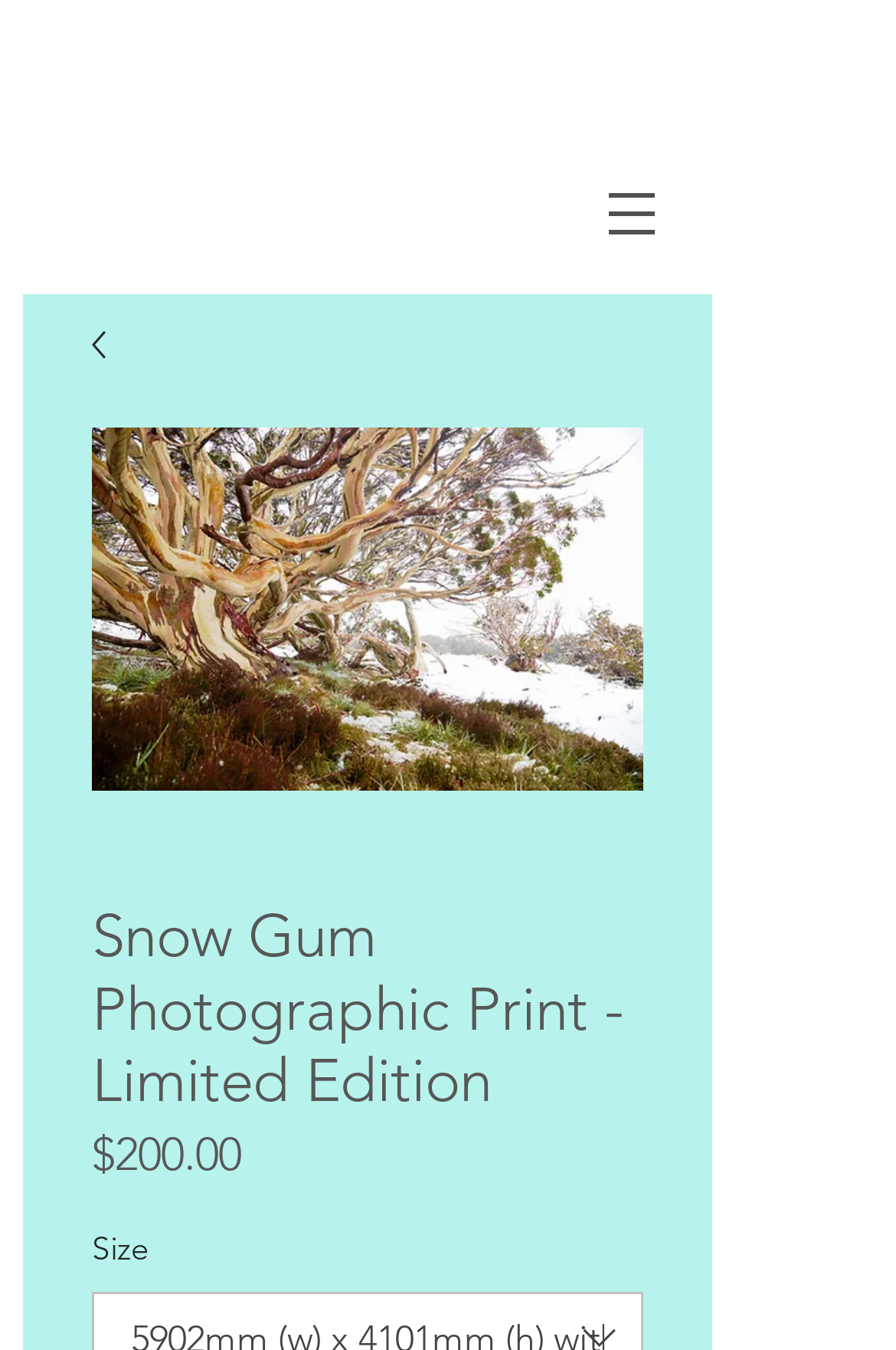Please answer the following question using a single word or phrase: 
What is the quality of the paper used for the print?

Acid free art paper